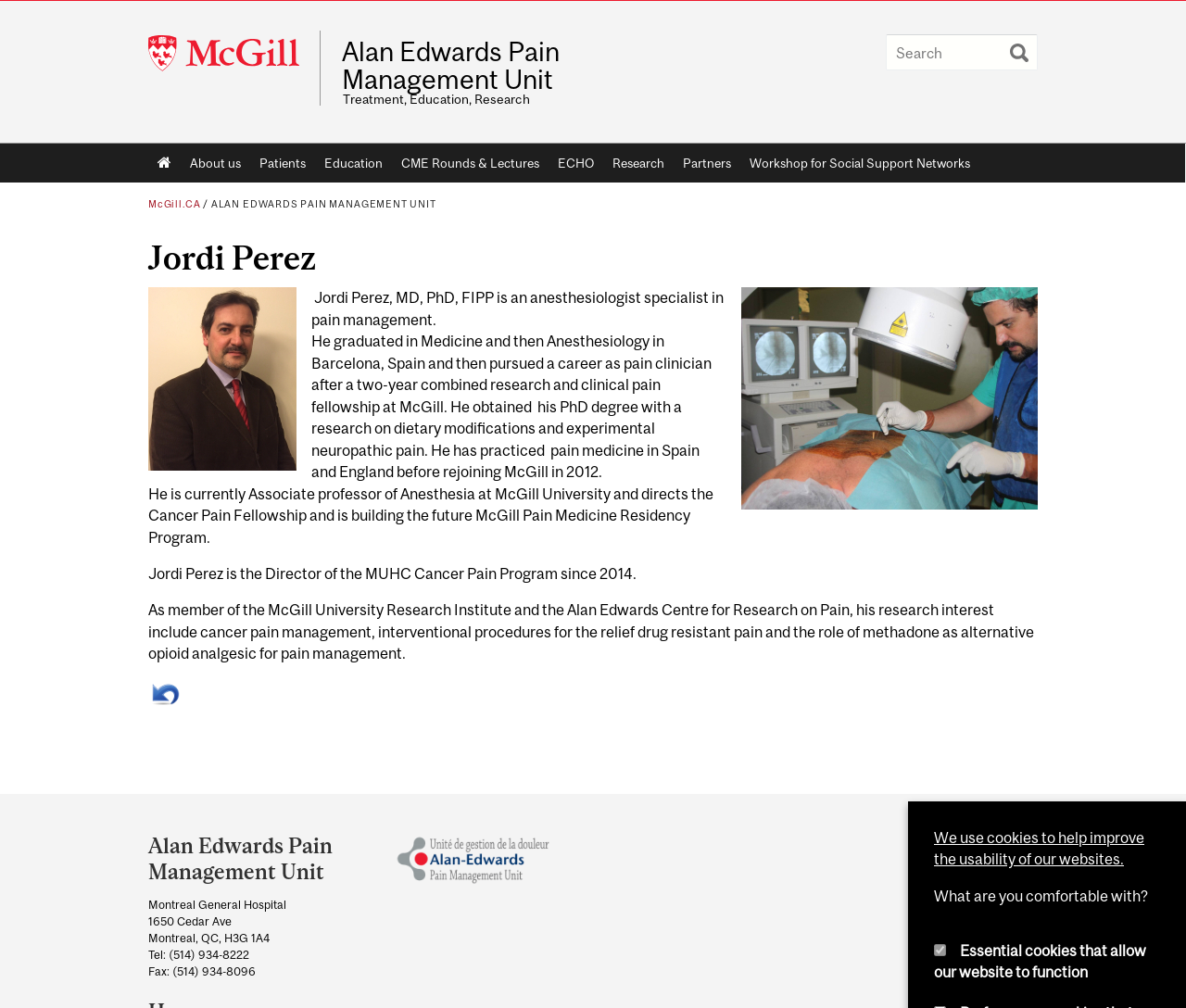Could you highlight the region that needs to be clicked to execute the instruction: "Read about Jordi Perez"?

[0.262, 0.287, 0.61, 0.325]